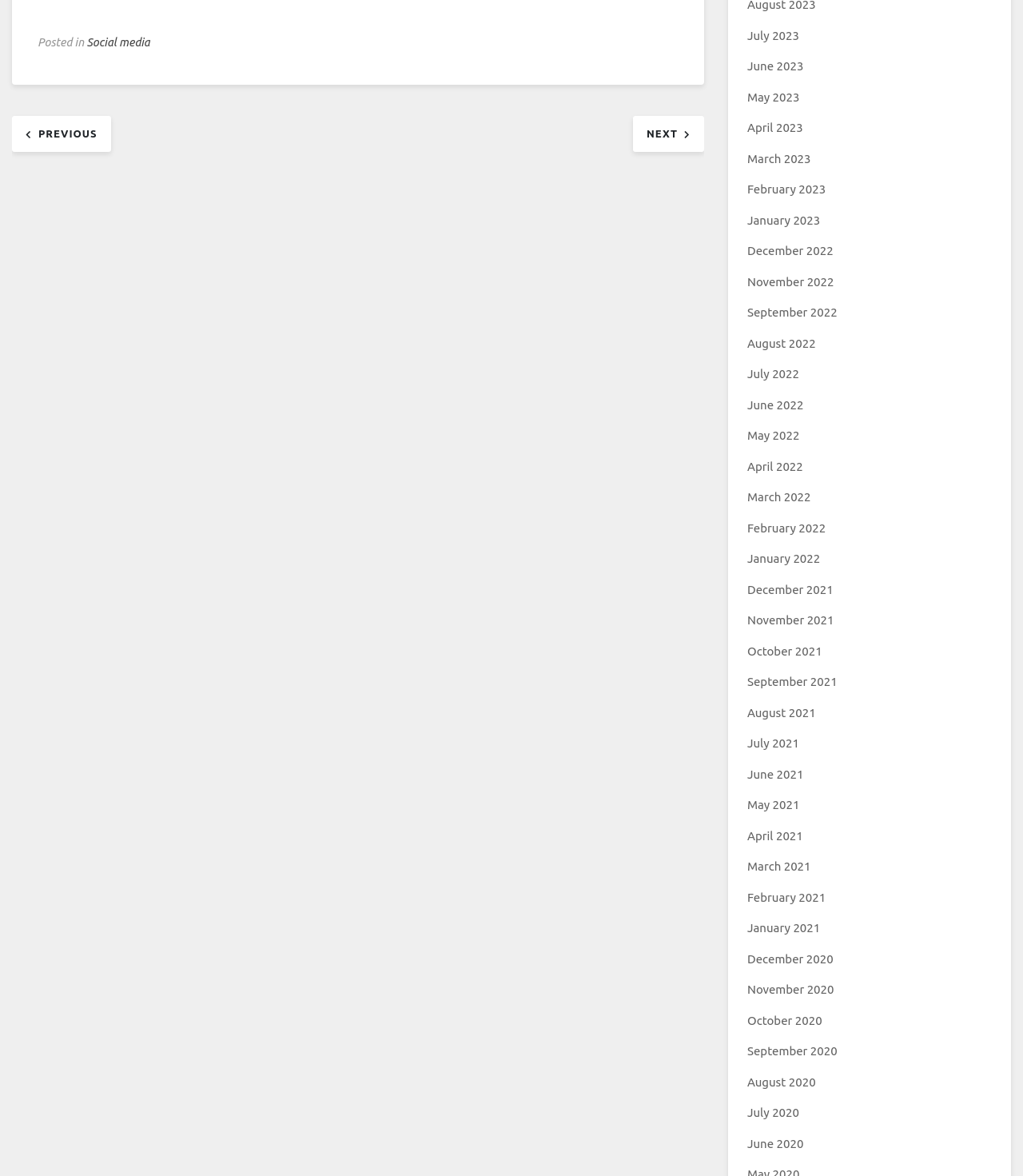Identify the bounding box coordinates of the clickable region necessary to fulfill the following instruction: "view posts in July 2023". The bounding box coordinates should be four float numbers between 0 and 1, i.e., [left, top, right, bottom].

[0.73, 0.024, 0.781, 0.036]